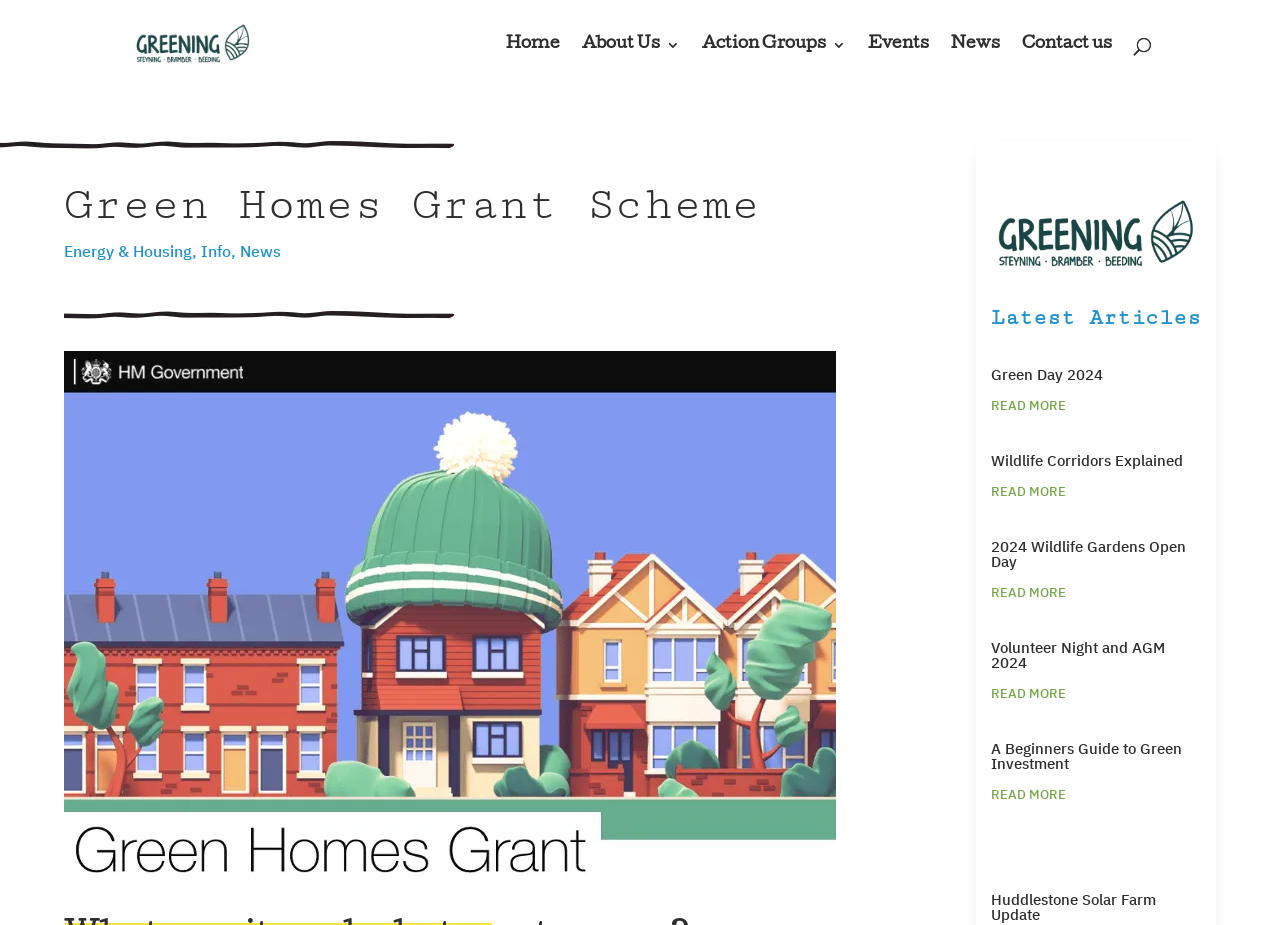Based on the element description name="submit" value="Post Comment", identify the bounding box coordinates for the UI element. The coordinates should be in the format (top-left x, top-left y, bottom-right x, bottom-right y) and within the 0 to 1 range.

None